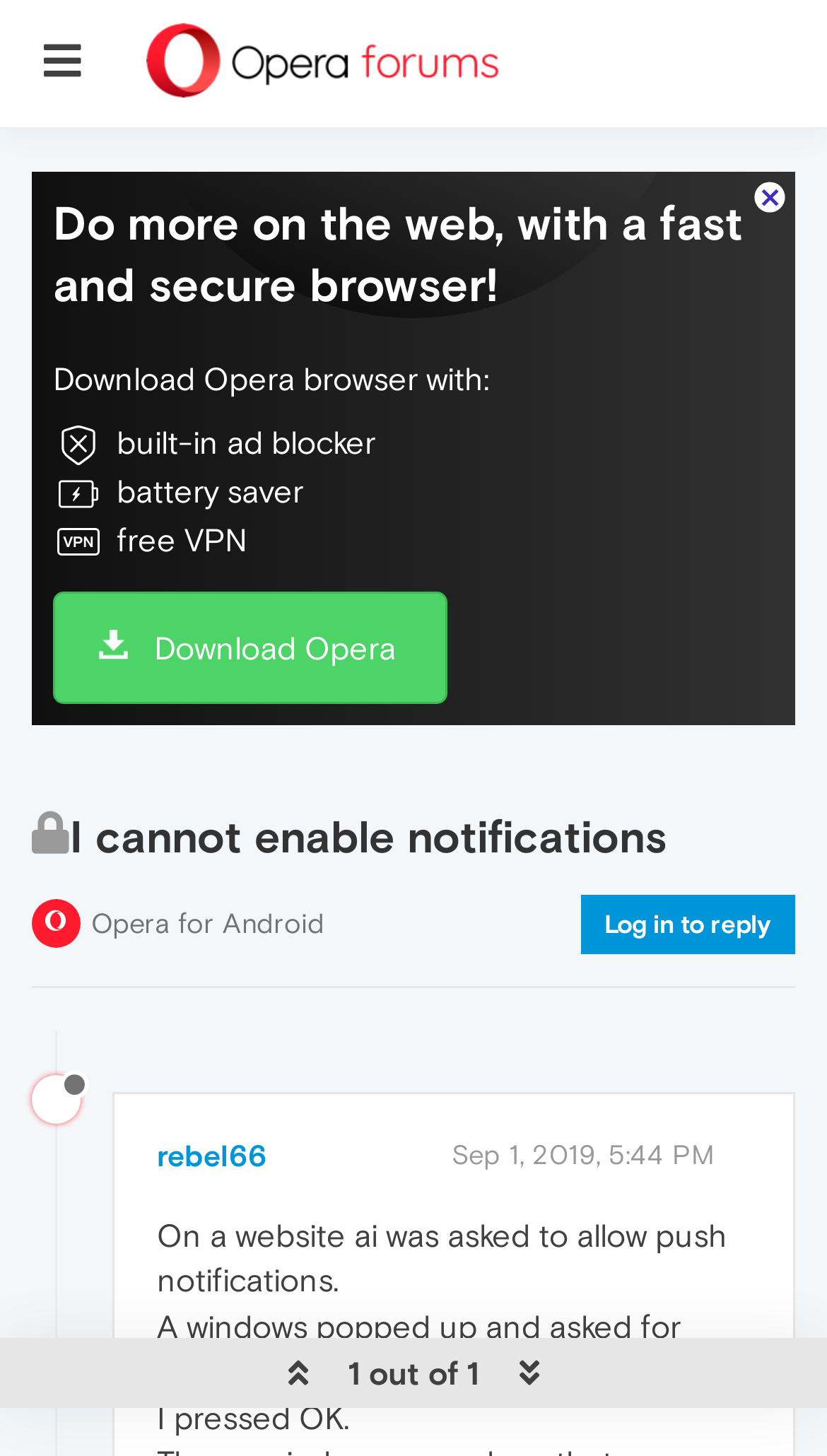What is the name of the browser being promoted?
Please answer the question with as much detail as possible using the screenshot.

The webpage is promoting a browser, and the name of the browser is mentioned in the text 'Do more on the web, with a fast and secure browser!' and also in the link 'Download Opera'.